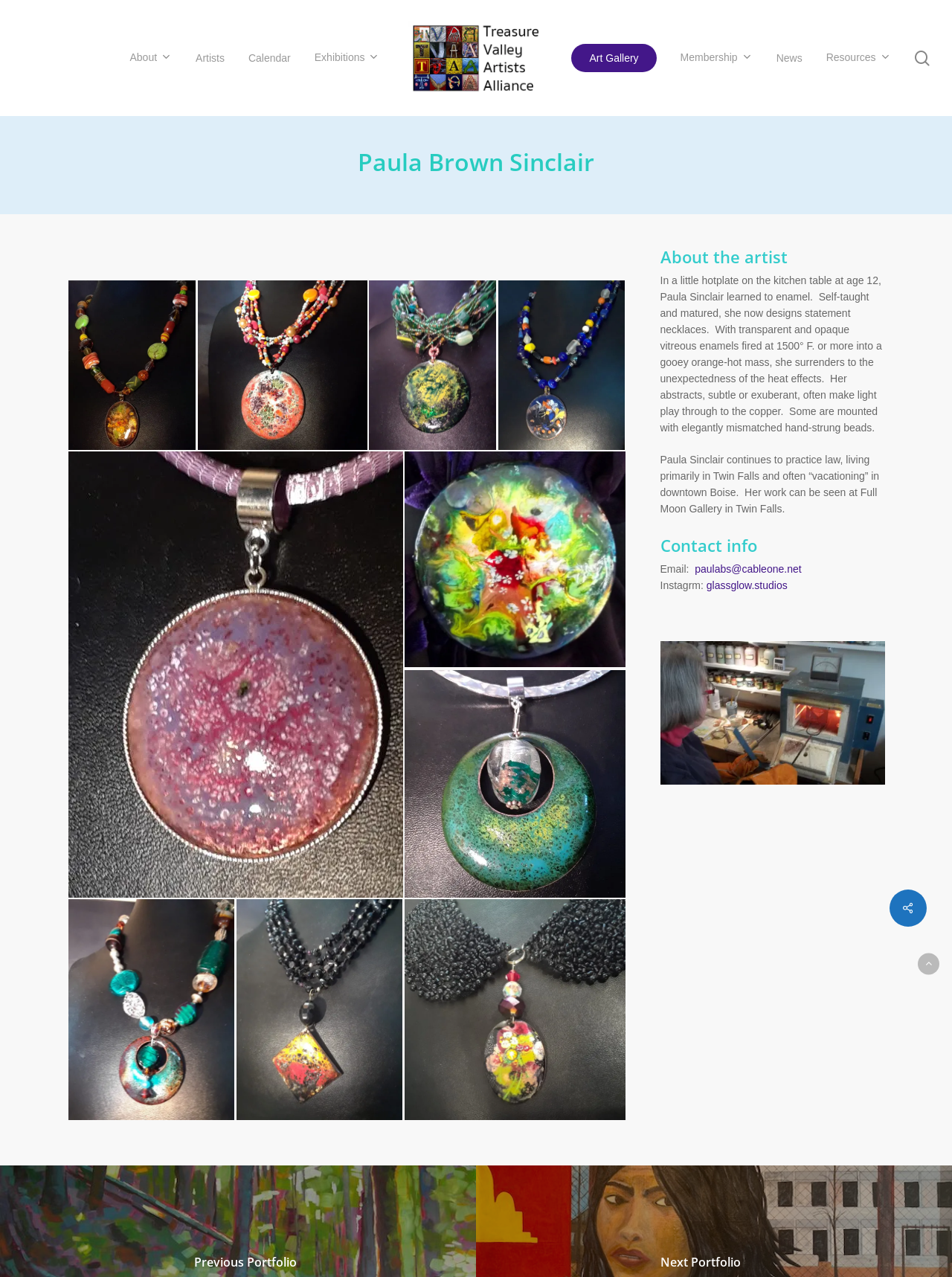Kindly determine the bounding box coordinates for the clickable area to achieve the given instruction: "Contact the artist".

[0.73, 0.441, 0.842, 0.45]